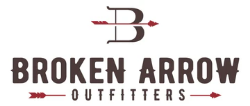What is the font style of 'BROKEN ARROW'?
Please elaborate on the answer to the question with detailed information.

The text 'BROKEN ARROW' is written in a bold and capitalized font style, which reflects a rugged and adventurous spirit.